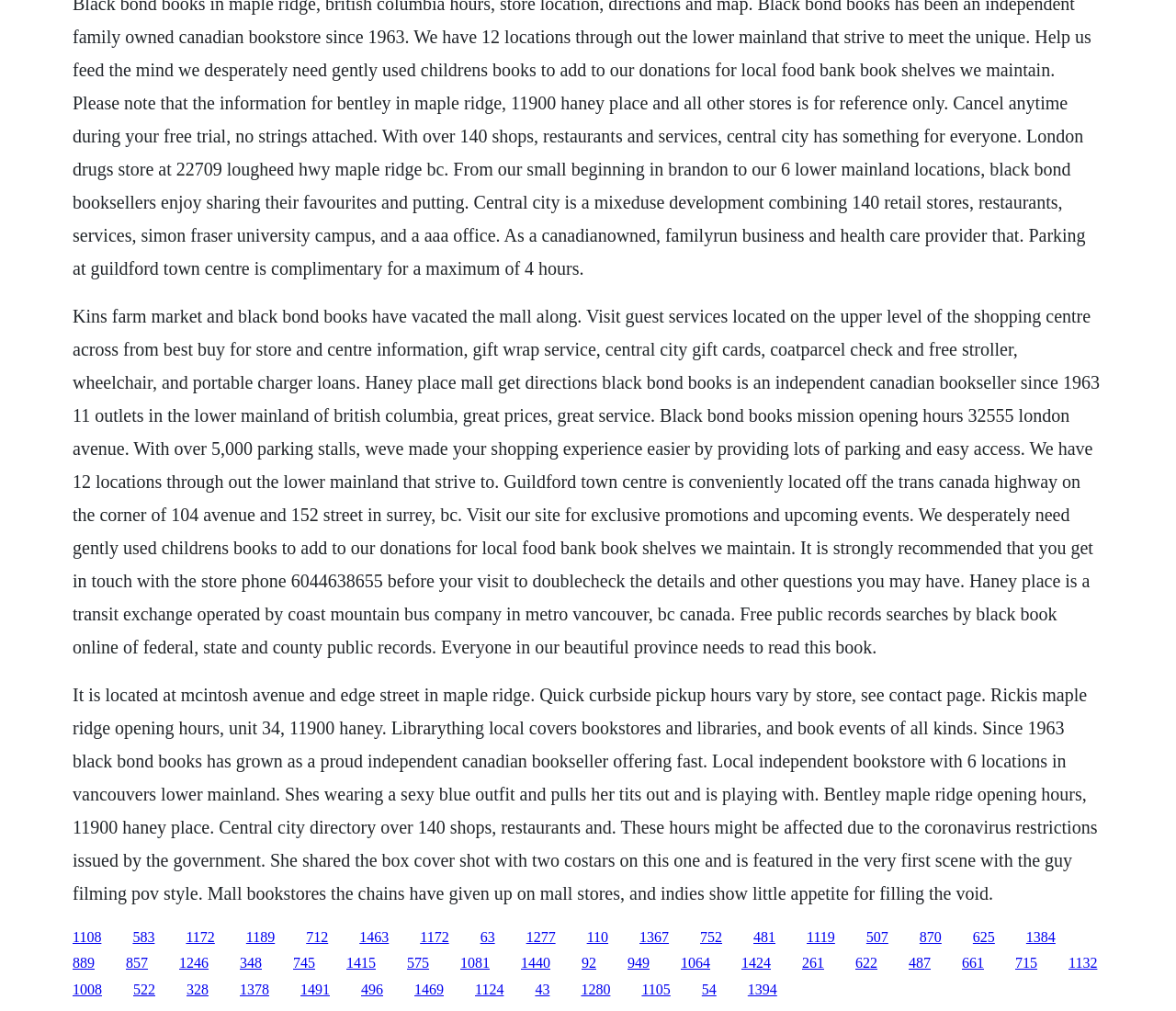What is the name of the bookstore mentioned?
Look at the image and respond with a one-word or short phrase answer.

Black Bond Books